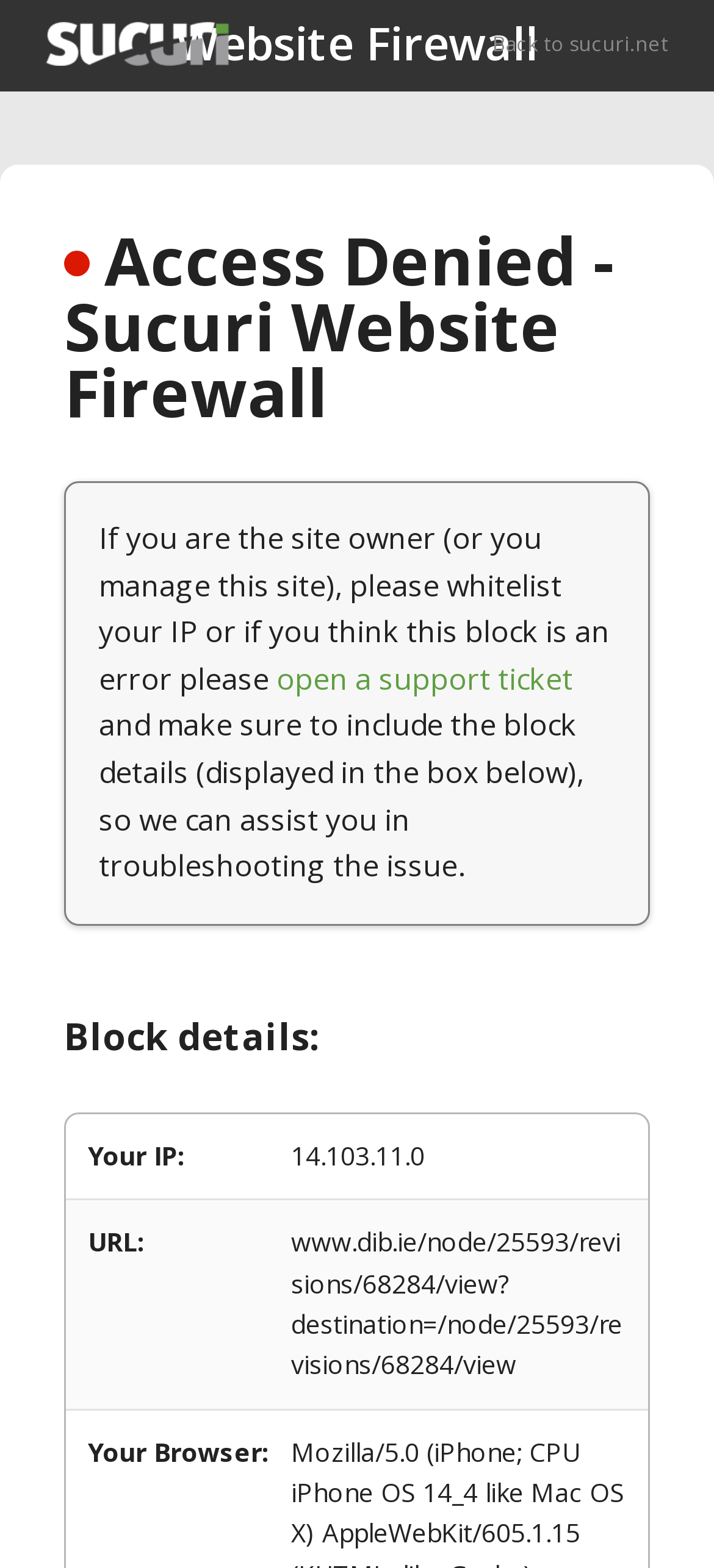Locate the headline of the webpage and generate its content.

Access Denied - Sucuri Website Firewall